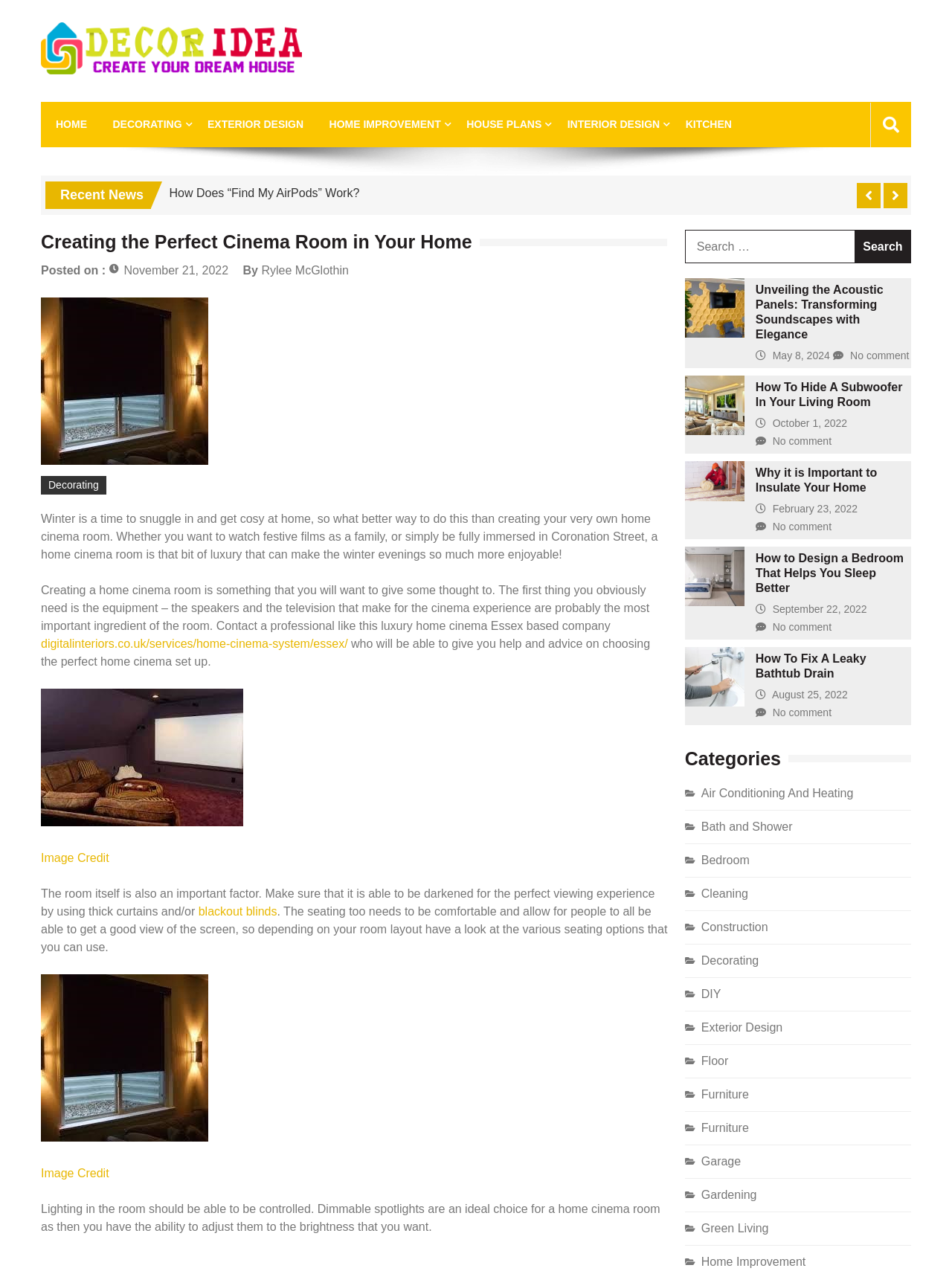Answer the question using only one word or a concise phrase: What is the main topic of this webpage?

Home cinema room